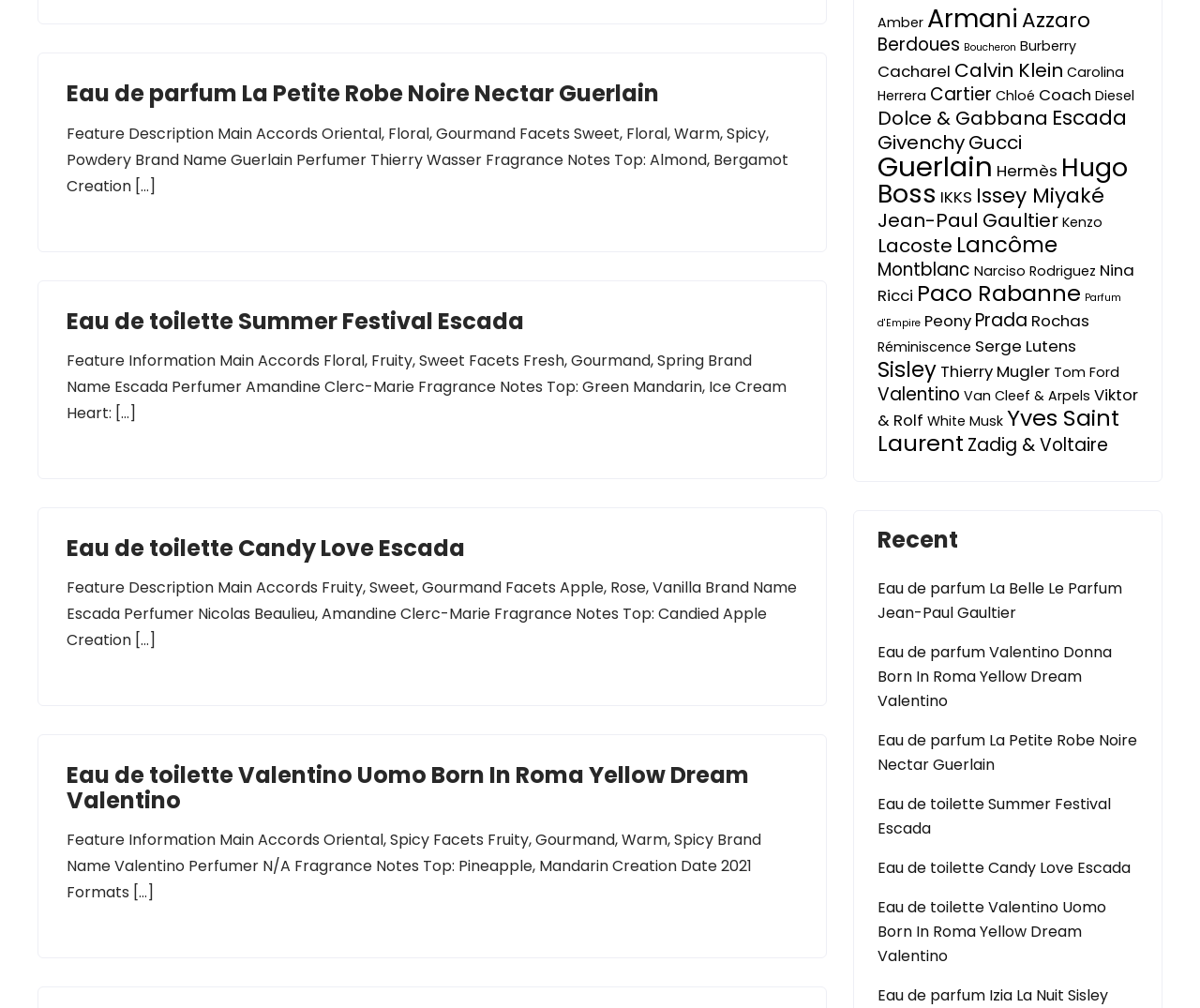Provide the bounding box coordinates of the UI element that matches the description: "Burberry".

[0.85, 0.036, 0.897, 0.055]